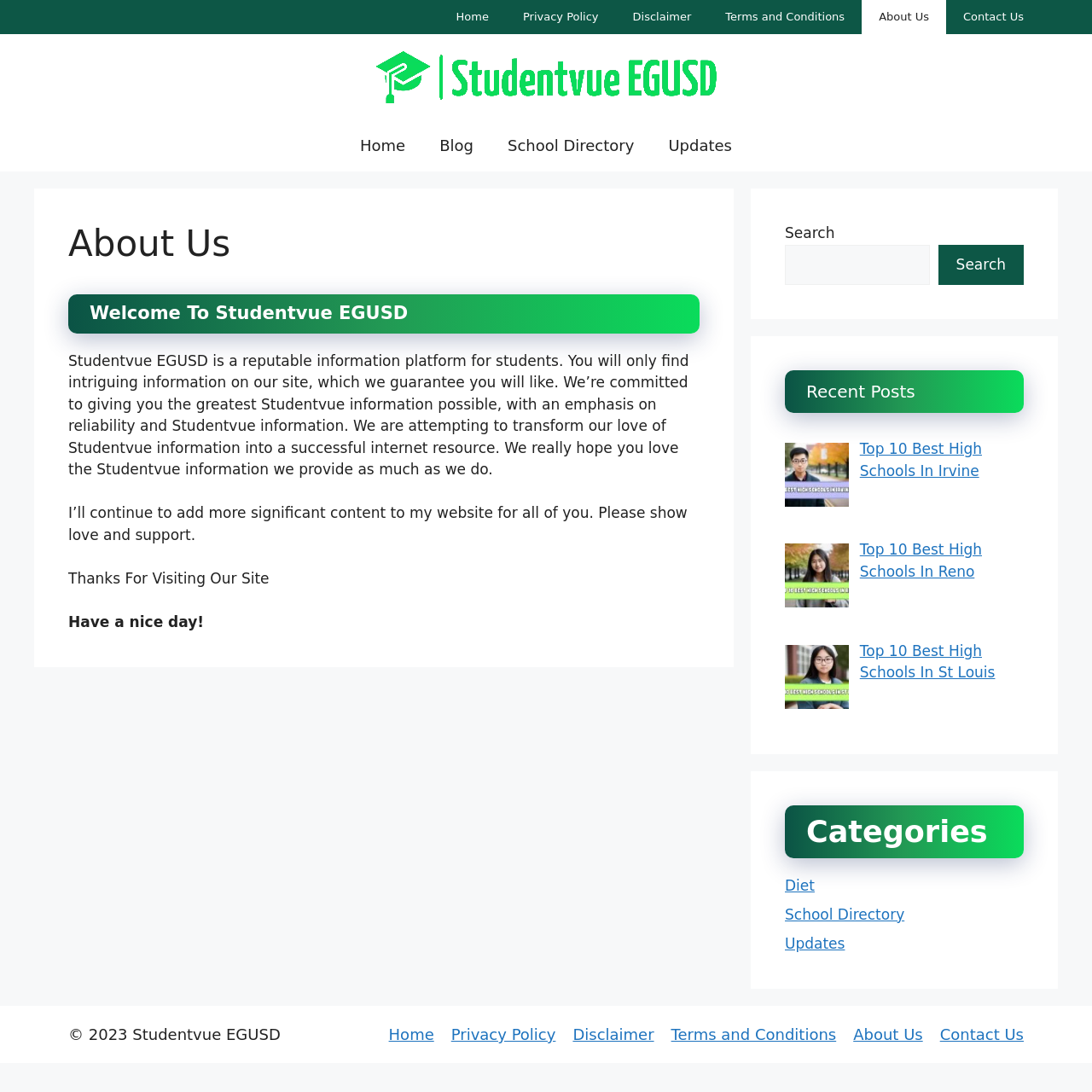Please identify the bounding box coordinates of the region to click in order to complete the given instruction: "Read the About Us page". The coordinates should be four float numbers between 0 and 1, i.e., [left, top, right, bottom].

[0.789, 0.0, 0.866, 0.031]